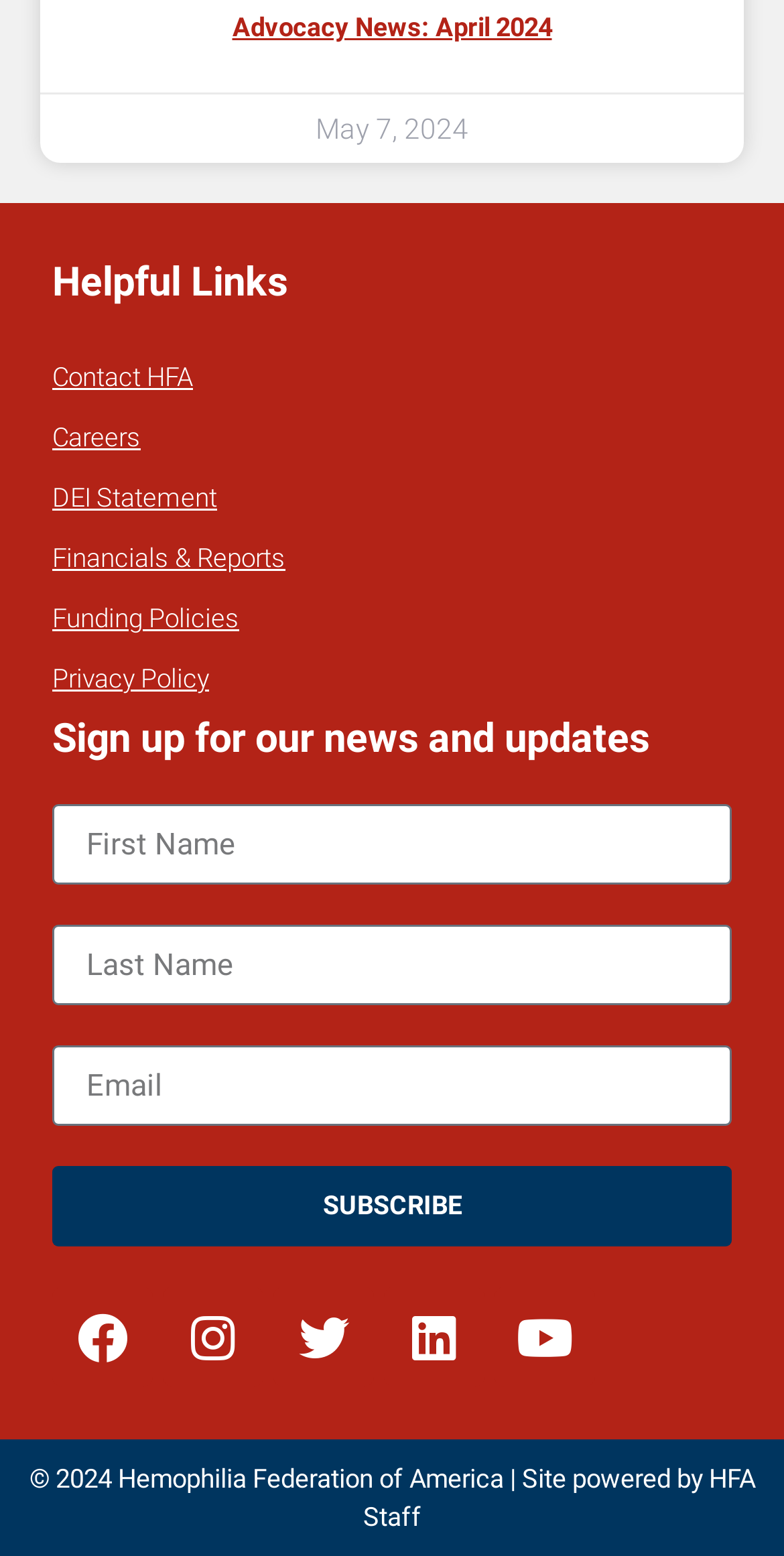Provide a one-word or brief phrase answer to the question:
What is the date mentioned on the webpage?

May 7, 2024